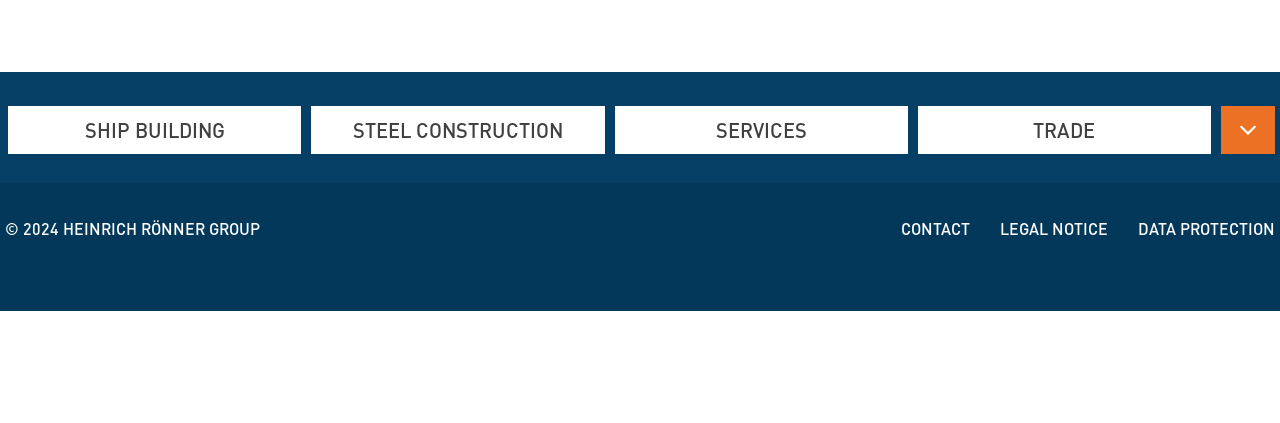Locate the bounding box coordinates of the element that needs to be clicked to carry out the instruction: "Expand the section". The coordinates should be given as four float numbers ranging from 0 to 1, i.e., [left, top, right, bottom].

None